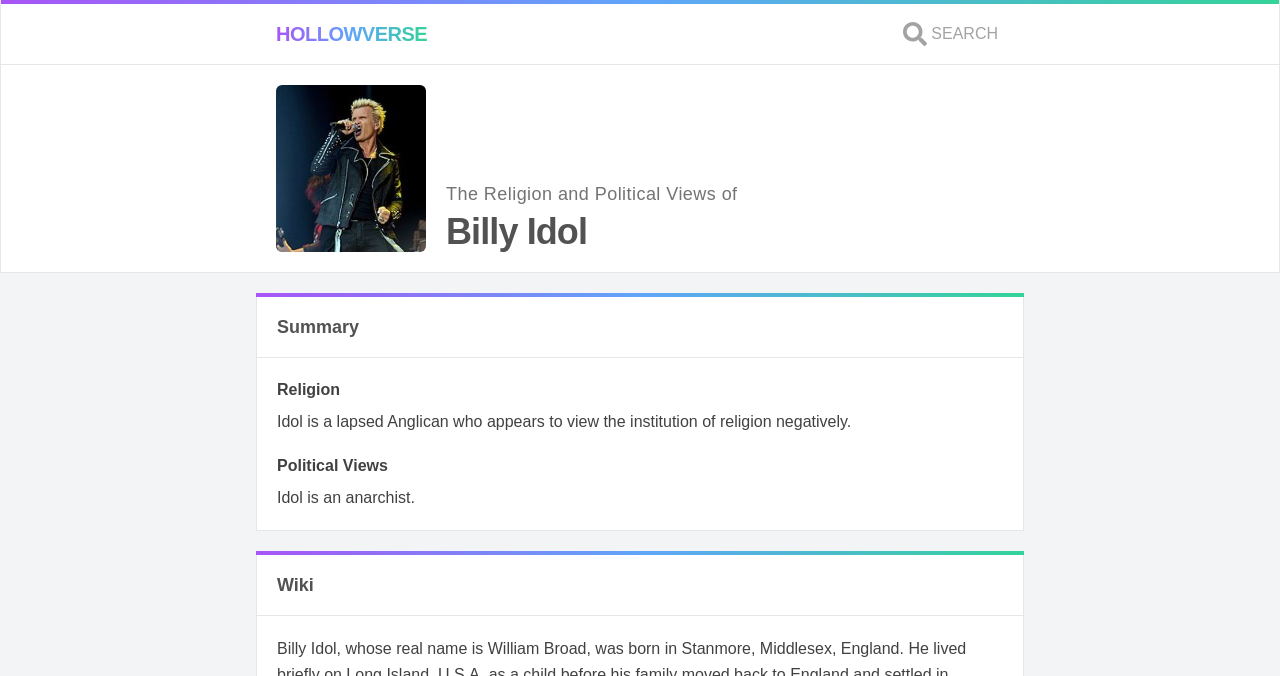What is Billy Idol's political view?
Carefully analyze the image and provide a detailed answer to the question.

I found the answer by looking at the section titled 'Political Views' on the webpage, which states that 'Idol is an anarchist.'